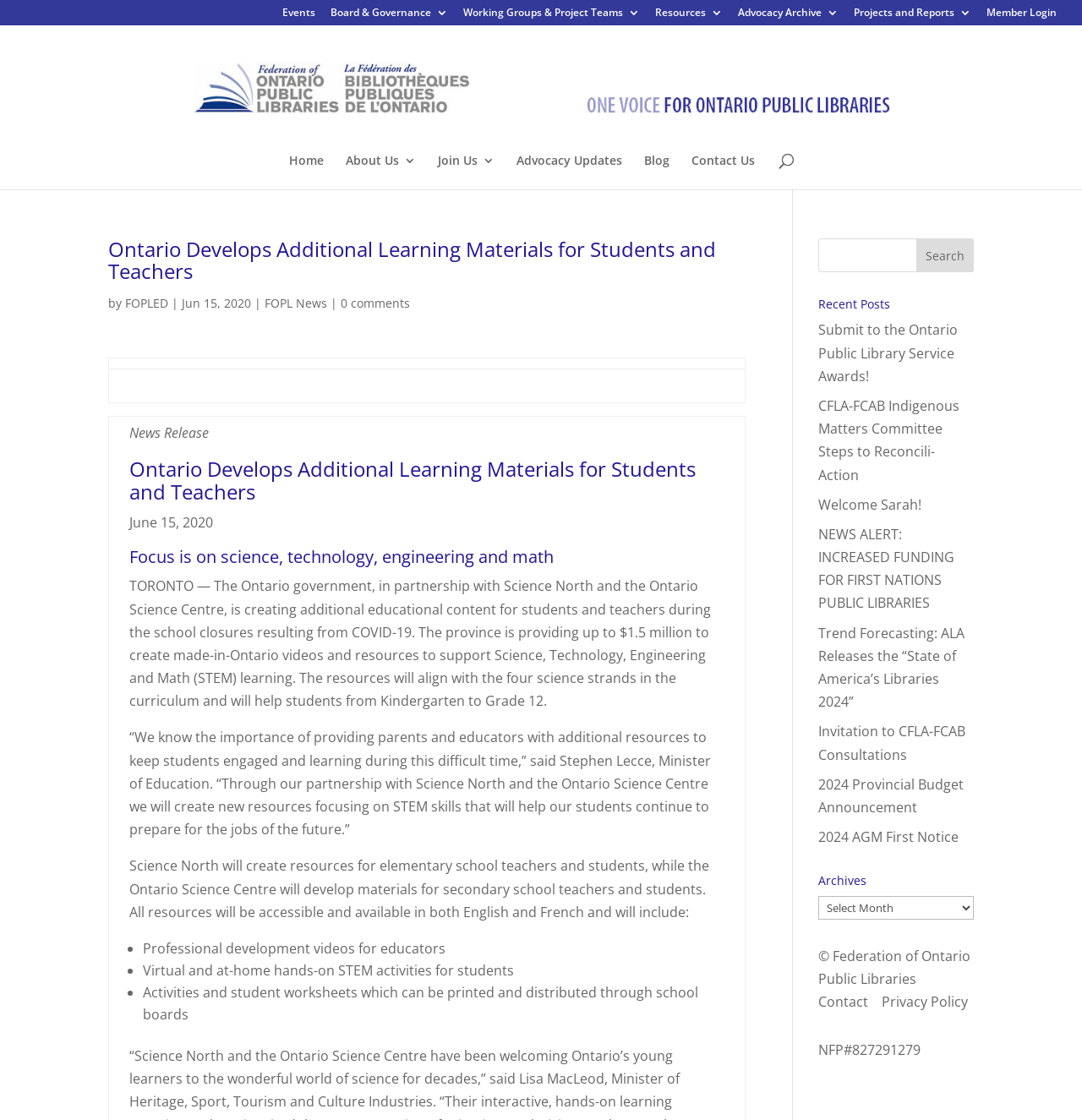Please predict the bounding box coordinates (top-left x, top-left y, bottom-right x, bottom-right y) for the UI element in the screenshot that fits the description: Projects and Reports

[0.789, 0.007, 0.898, 0.023]